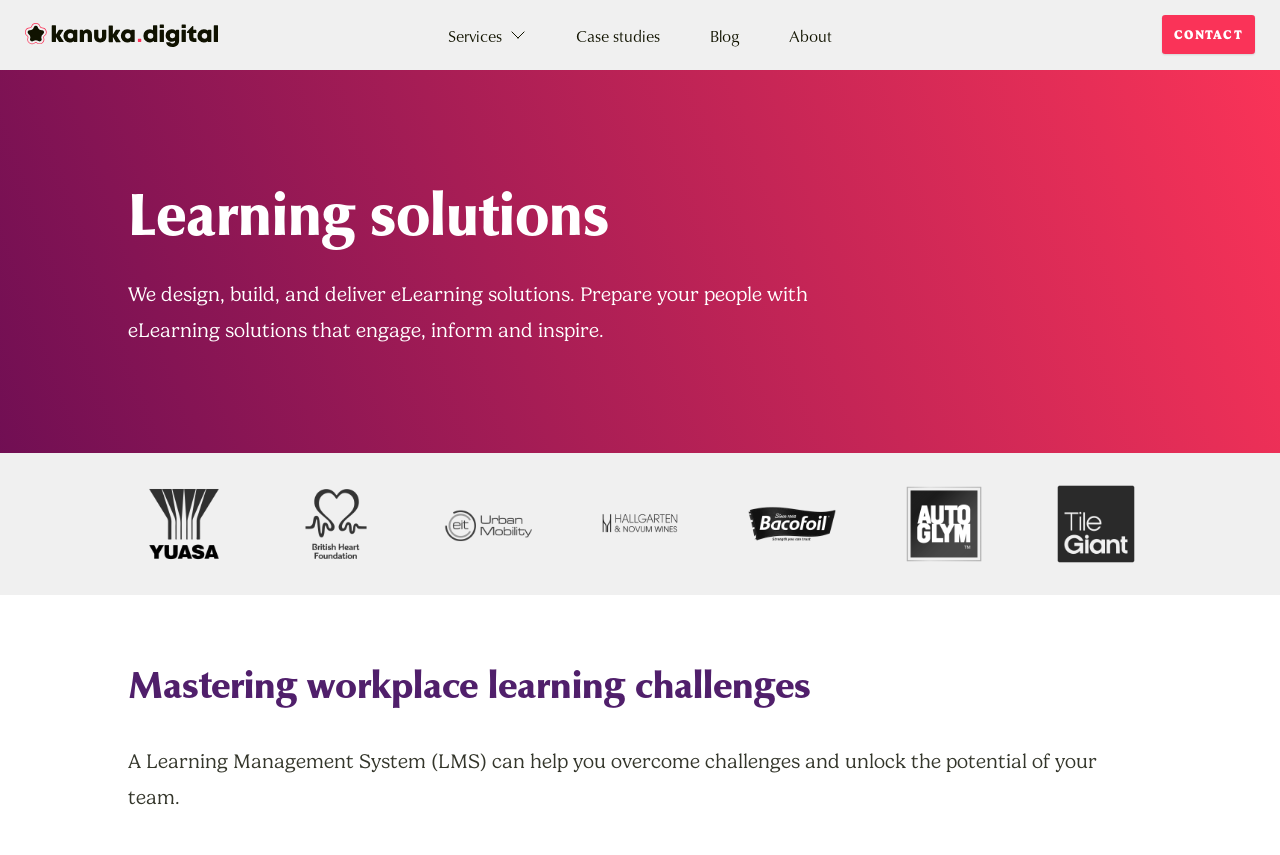Give a one-word or short-phrase answer to the following question: 
How many links are there in the navigation menu?

4